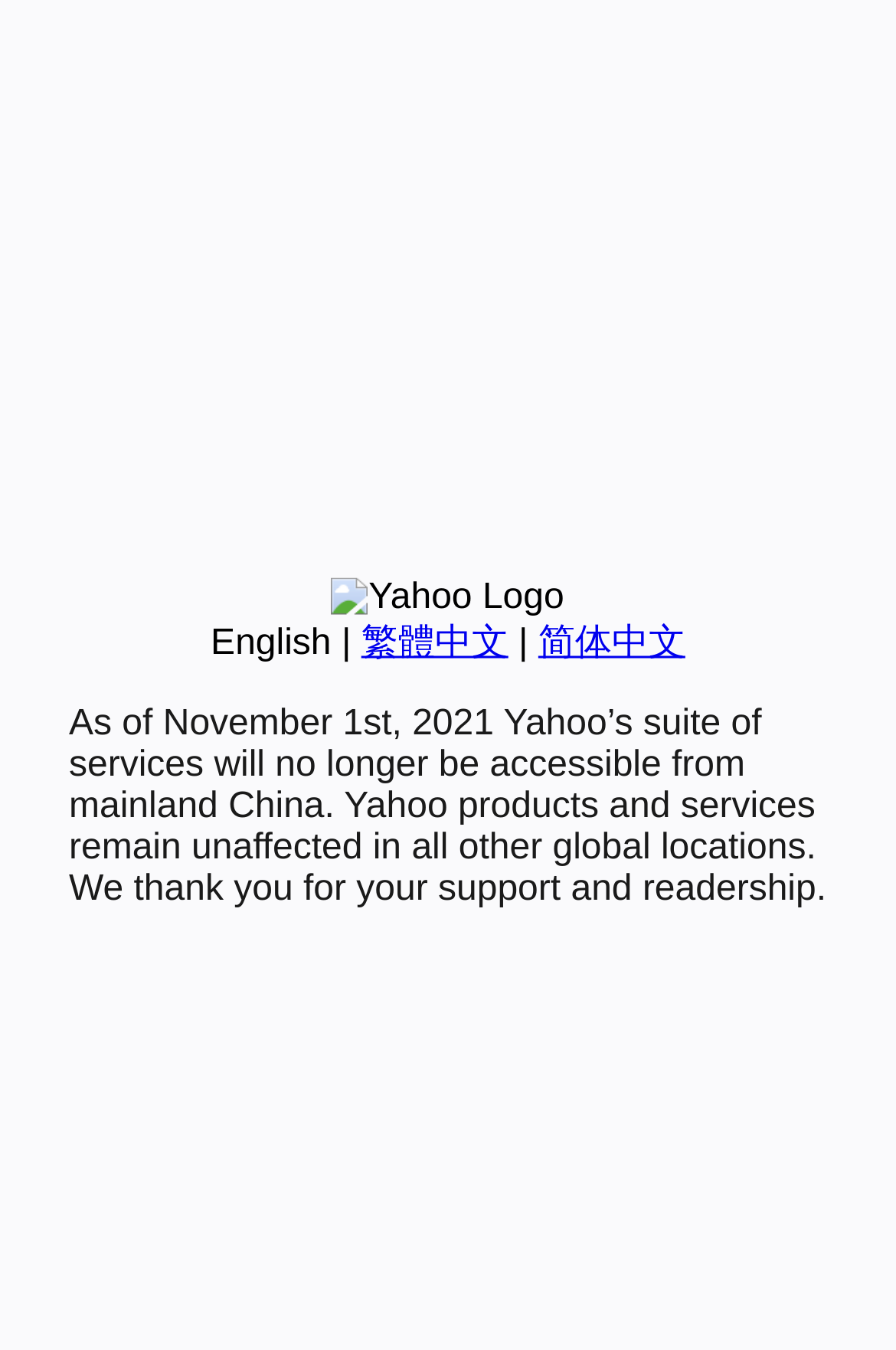Given the description: "繁體中文", determine the bounding box coordinates of the UI element. The coordinates should be formatted as four float numbers between 0 and 1, [left, top, right, bottom].

[0.403, 0.462, 0.567, 0.491]